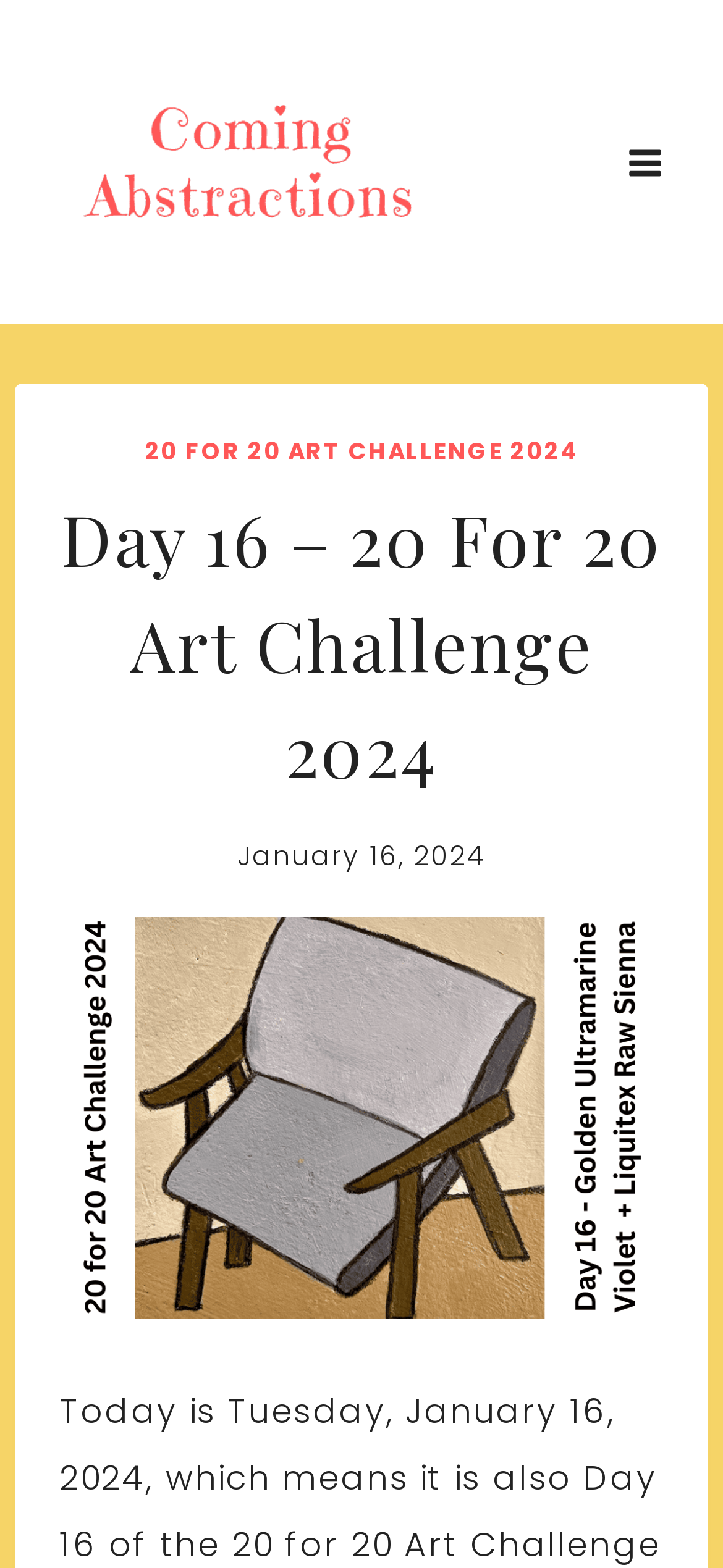What is the name of the art challenge?
Give a detailed explanation using the information visible in the image.

I found the name of the art challenge by looking at the link element in the header section, which contains the text '20 FOR 20 ART CHALLENGE 2024'.